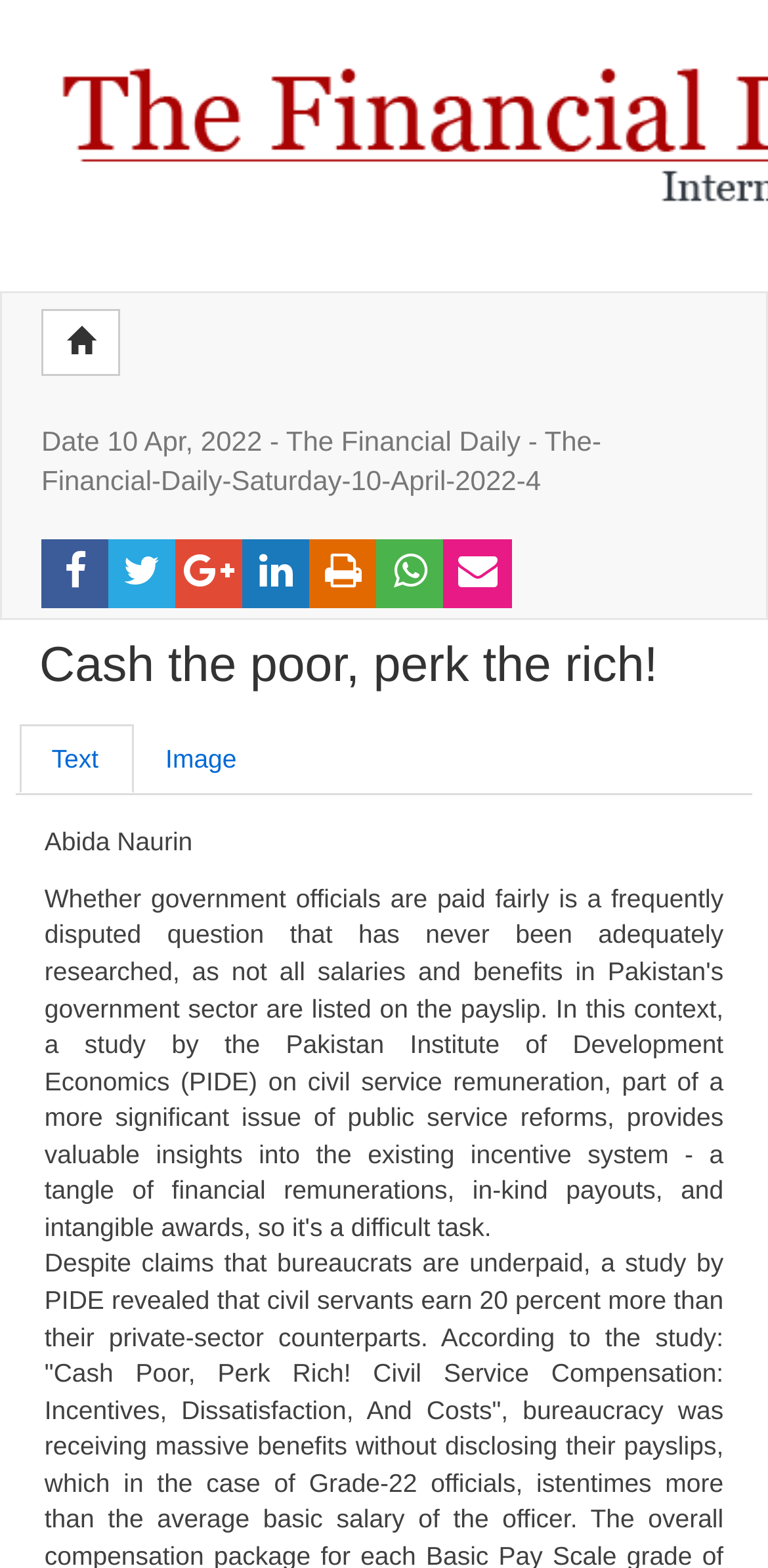What is the name of the author mentioned on the webpage?
From the image, respond using a single word or phrase.

Abida Naurin